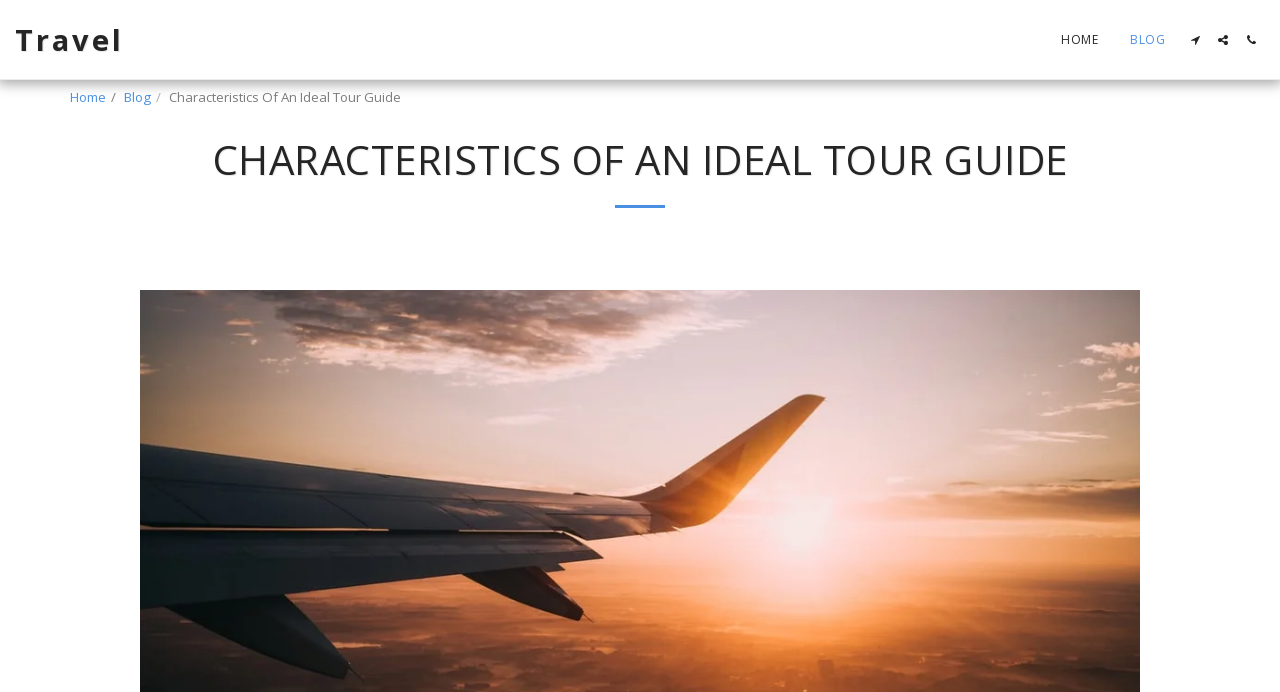Write a detailed summary of the webpage, including text, images, and layout.

The webpage is about the characteristics of an ideal tour guide, with a focus on travel. At the top right corner, there are four navigation links: "HOME", "BLOG", and two buttons with no text. Below these links, there are two more links, "Home" and "Blog", positioned side by side. 

To the right of these links, the title "Characteristics Of An Ideal Tour Guide" is displayed prominently. 

Further down, a large heading "CHARACTERISTICS OF AN IDEAL TOUR GUIDE" spans across the page, with a horizontal separator line below it. 

Finally, there is a small, empty text element at the bottom left corner of the page.